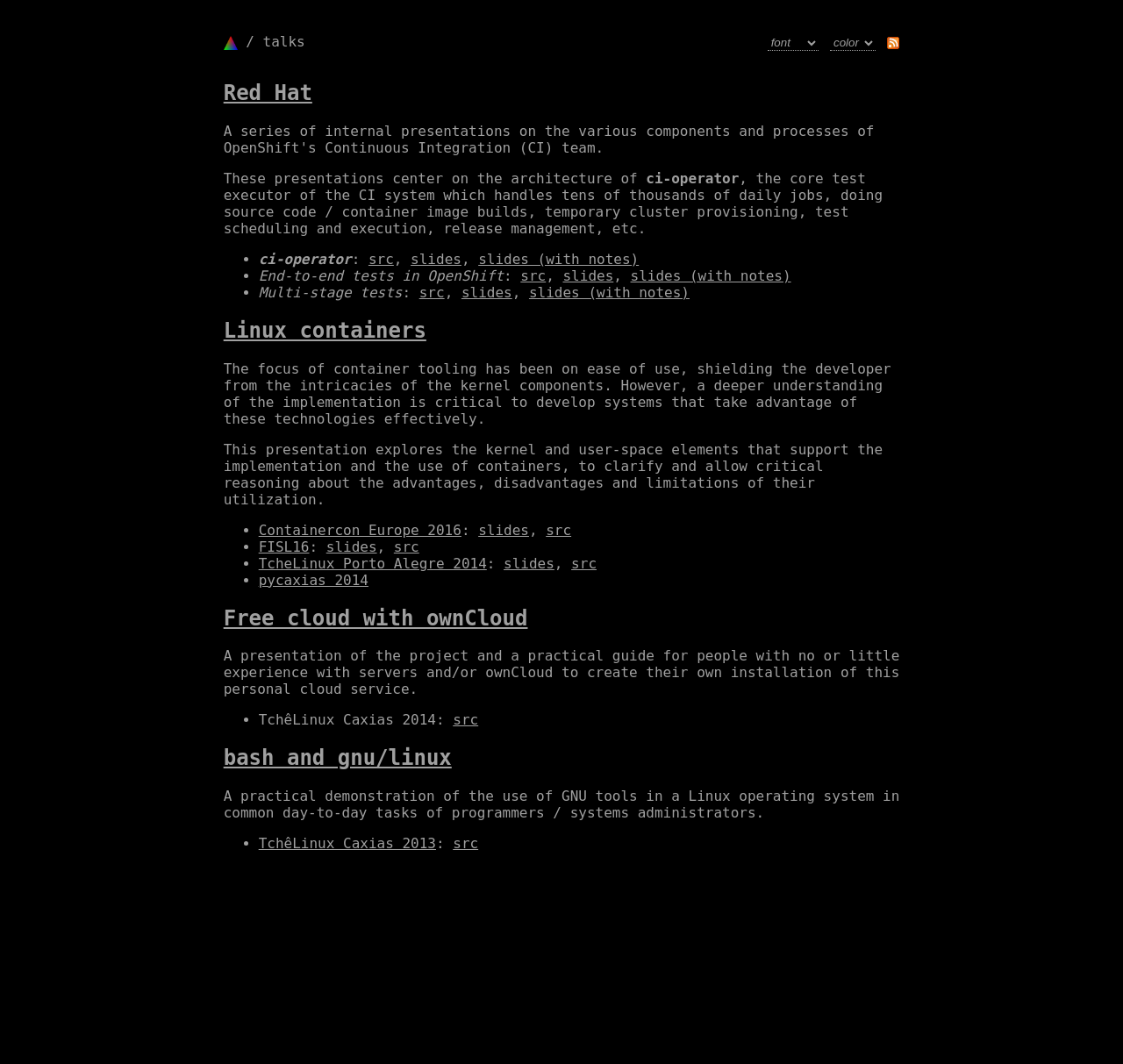How many presentations are listed on the webpage?
Could you give a comprehensive explanation in response to this question?

I found the answer by counting the number of list markers (•) on the webpage, which indicate the start of a new list item. Each list item corresponds to a presentation, and I counted 7 list markers.